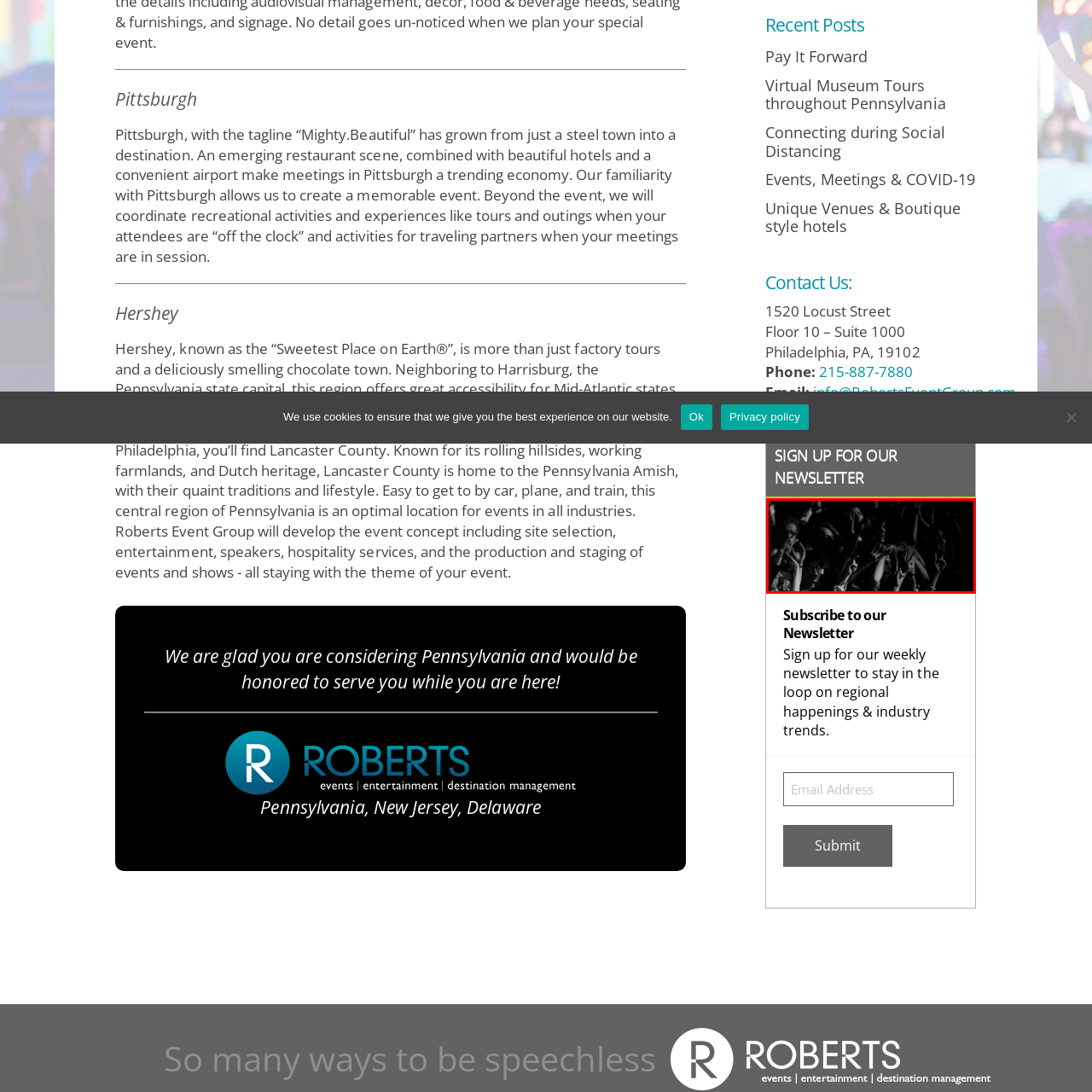Check the content in the red bounding box and reply to the question using a single word or phrase:
What effect does the monochromatic color palette have on the image?

Adds an artistic touch